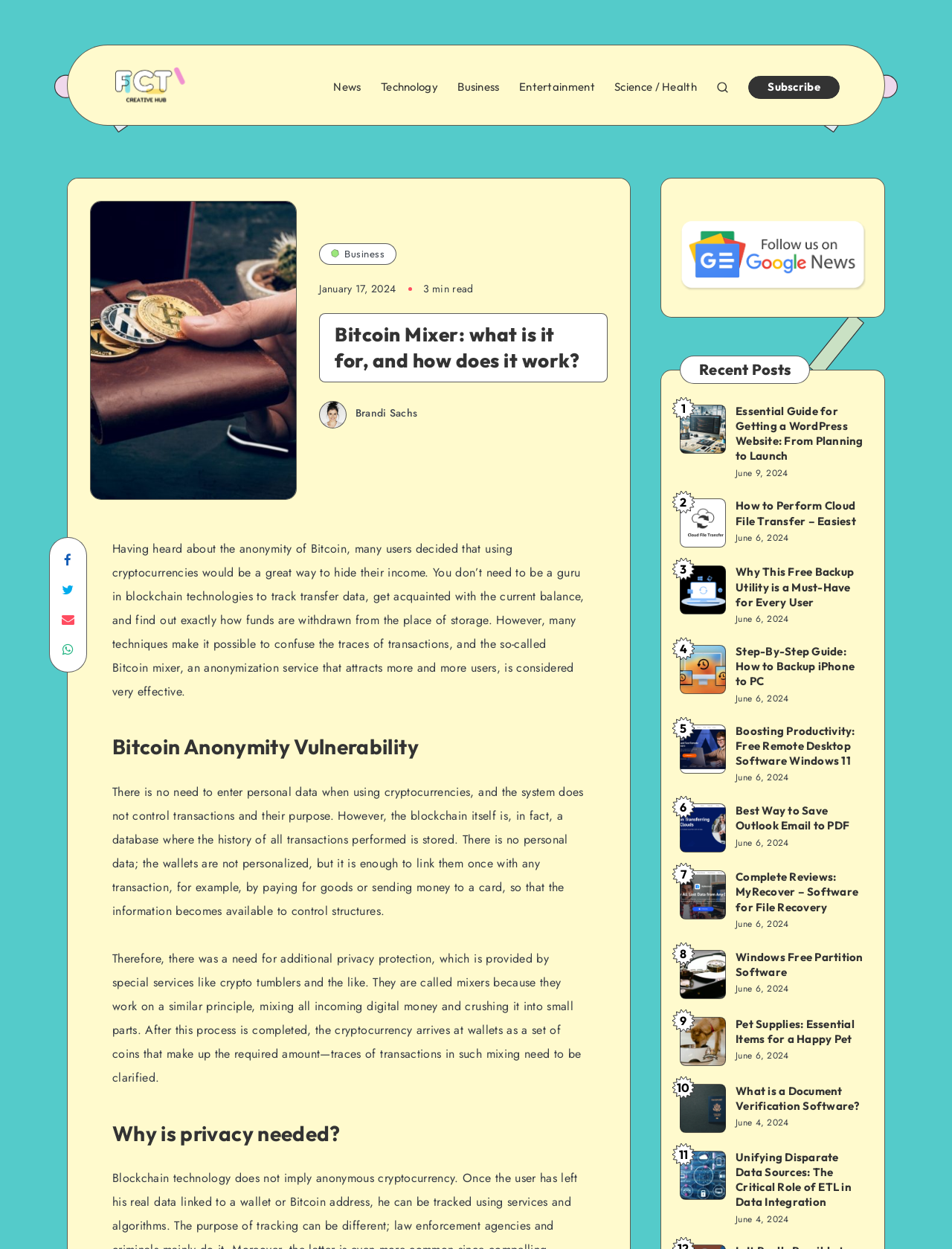What is the date of the article 'Essential Guide for Getting a WordPress Website: From Planning to Launch'?
Look at the image and respond with a one-word or short-phrase answer.

June 9, 2024